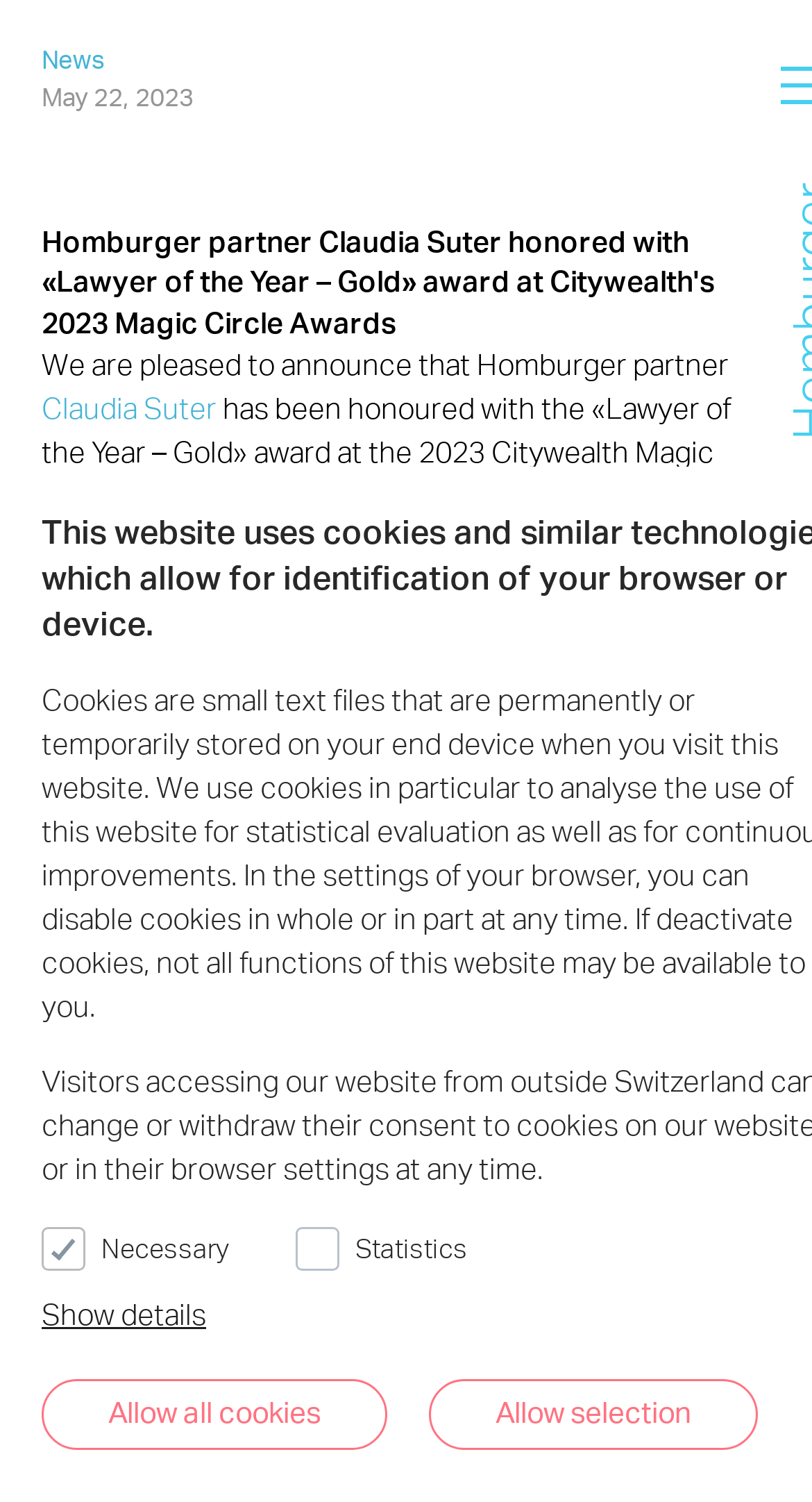Determine the bounding box coordinates of the clickable element to achieve the following action: 'Click on 'Show details''. Provide the coordinates as four float values between 0 and 1, formatted as [left, top, right, bottom].

[0.051, 0.863, 0.254, 0.887]